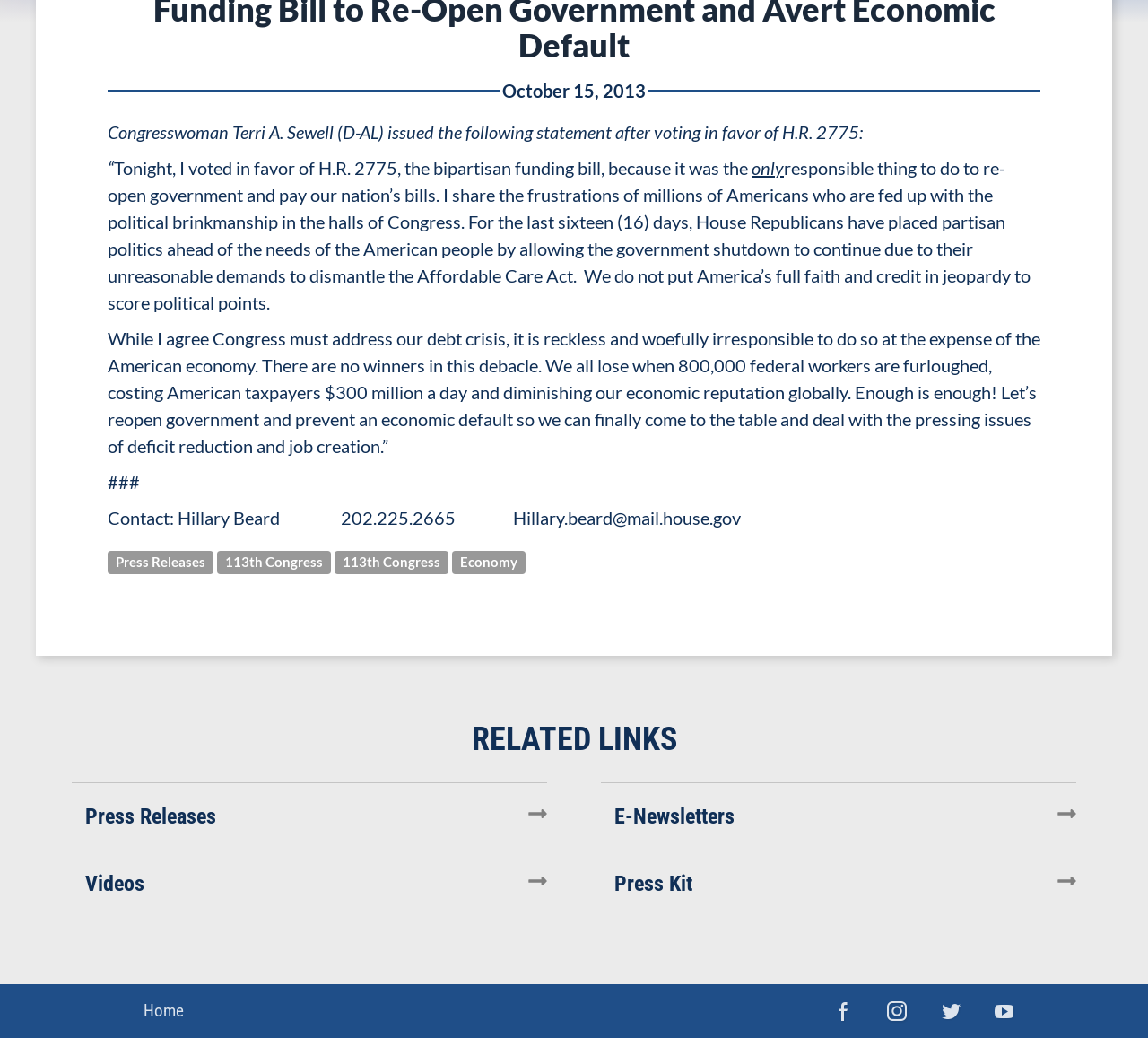Bounding box coordinates should be provided in the format (top-left x, top-left y, bottom-right x, bottom-right y) with all values between 0 and 1. Identify the bounding box for this UI element: Press Releases

[0.094, 0.529, 0.186, 0.55]